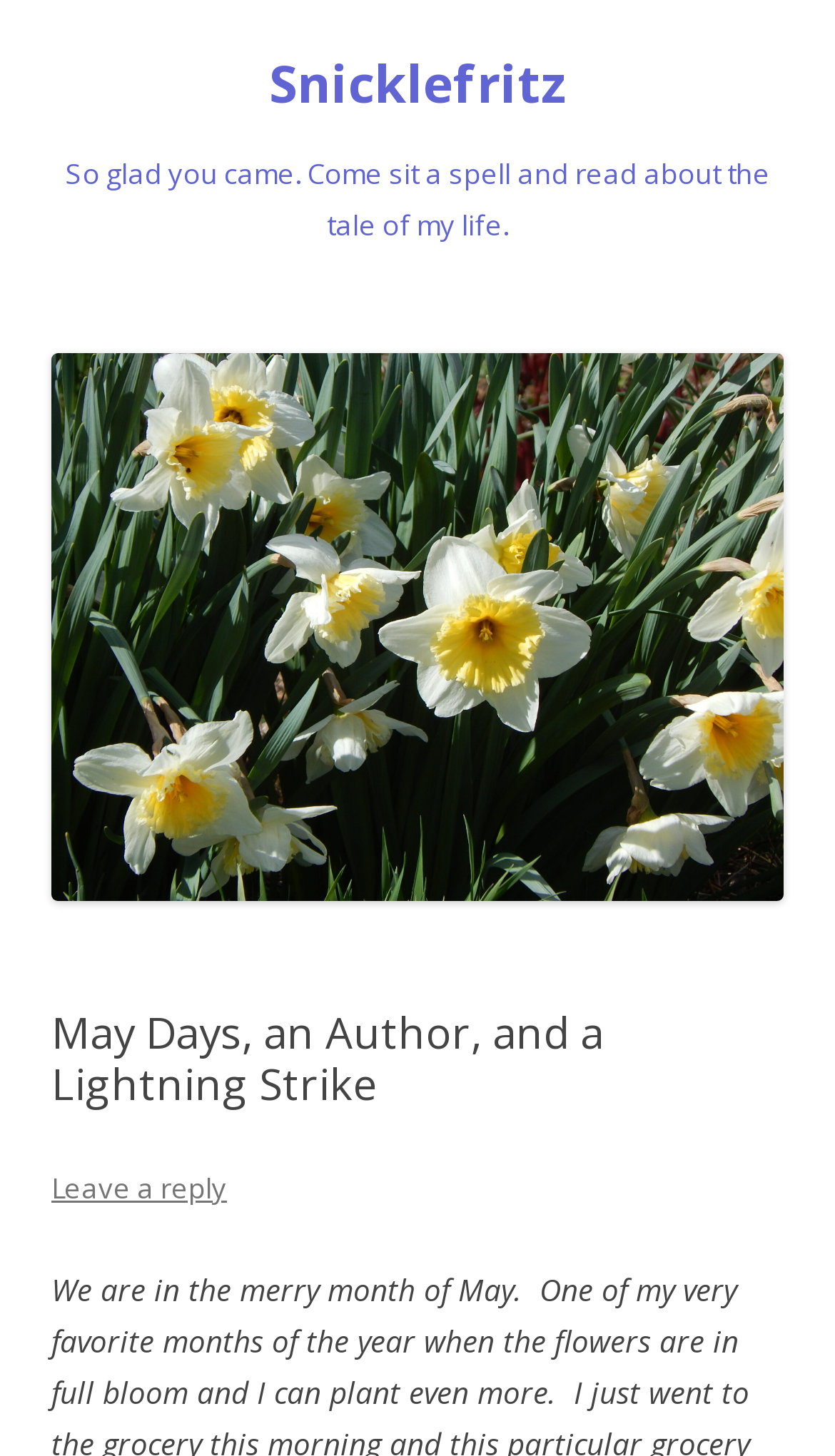Using the element description parent_node: Snicklefritz, predict the bounding box coordinates for the UI element. Provide the coordinates in (top-left x, top-left y, bottom-right x, bottom-right y) format with values ranging from 0 to 1.

[0.062, 0.597, 0.938, 0.625]